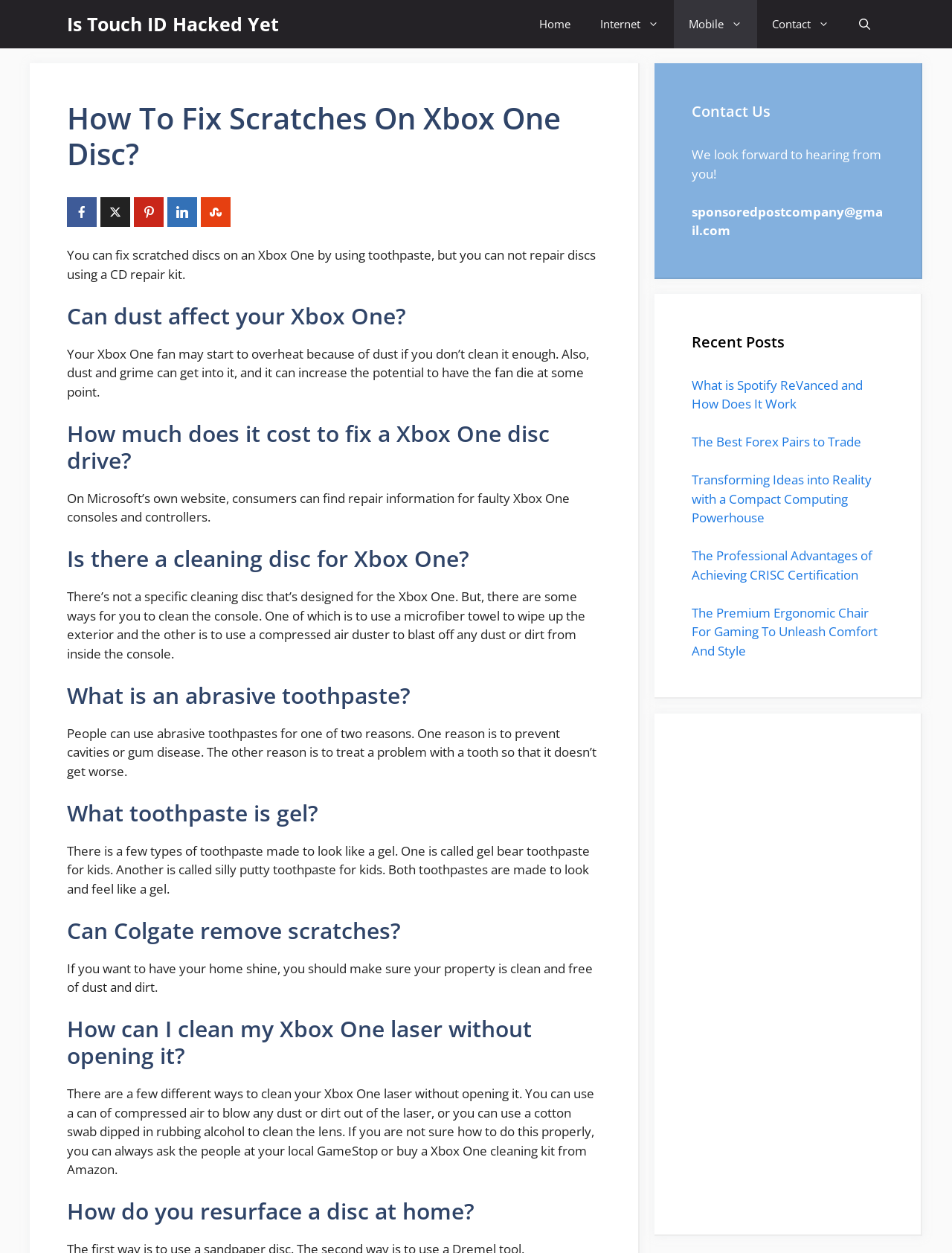Locate the bounding box coordinates of the element you need to click to accomplish the task described by this instruction: "Click on the 'Open Search Bar' link".

[0.887, 0.0, 0.93, 0.039]